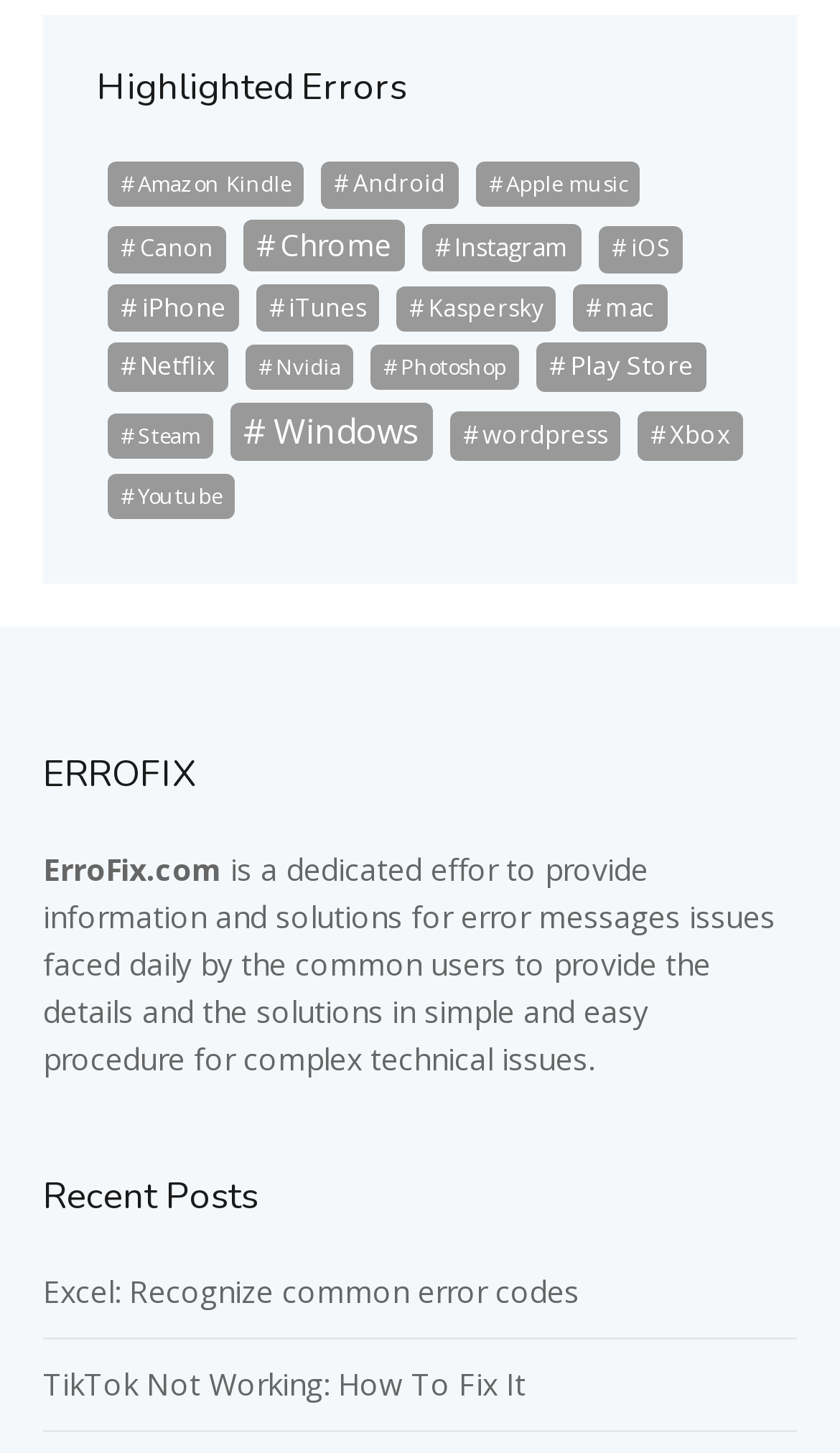Answer the question in one word or a short phrase:
How many items are related to Windows?

39 items